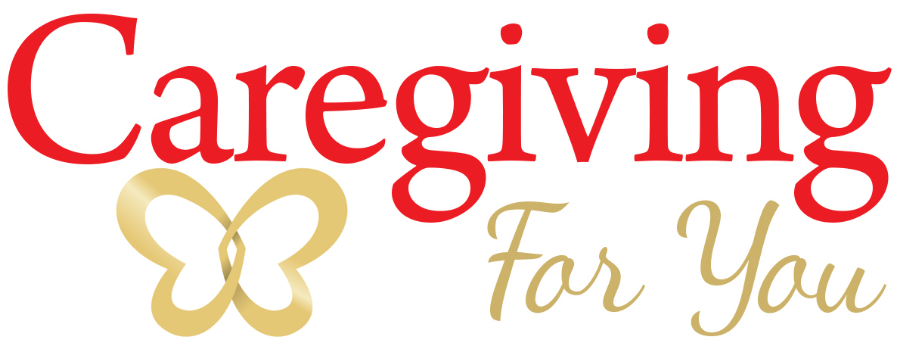Paint a vivid picture with your description of the image.

The image features the logo for "Caregiving For You," prominently displaying the brand name in a stylish and eye-catching font. The word "Caregiving" is rendered in vibrant red, emphasizing the importance and warmth associated with caregiving services. Below it, "For You" is elegantly written in a softer gold hue, conveying a sense of personalized care and attention. A unique butterfly icon in gold, positioned next to the text, symbolizes transformation and compassion, reinforcing the caring nature of the services offered. This logo encapsulates the essence of the caregiving mission, highlighting a commitment to providing loving and supportive care for individuals in need.